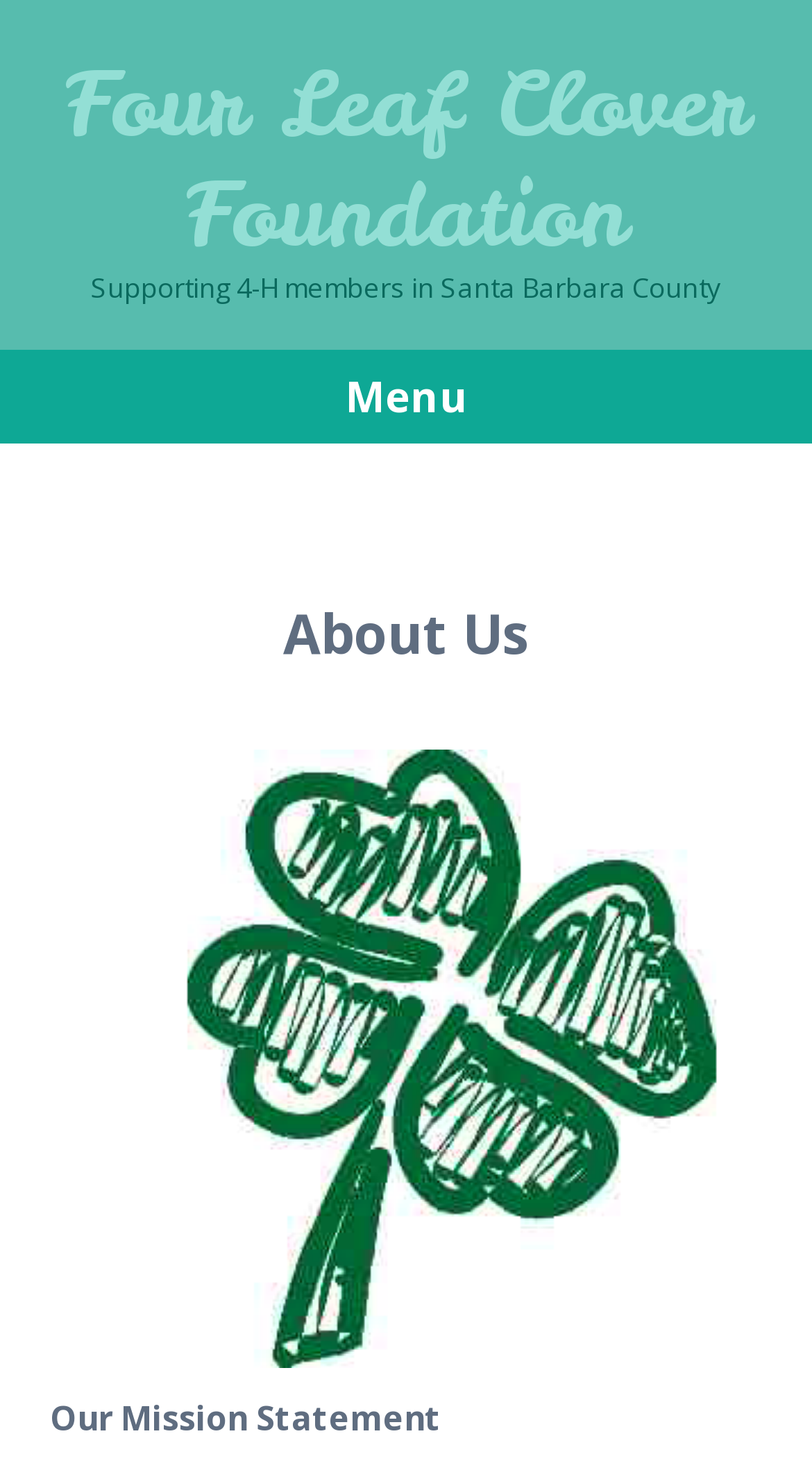Use one word or a short phrase to answer the question provided: 
What is the focus of the foundation?

Supporting 4-H members